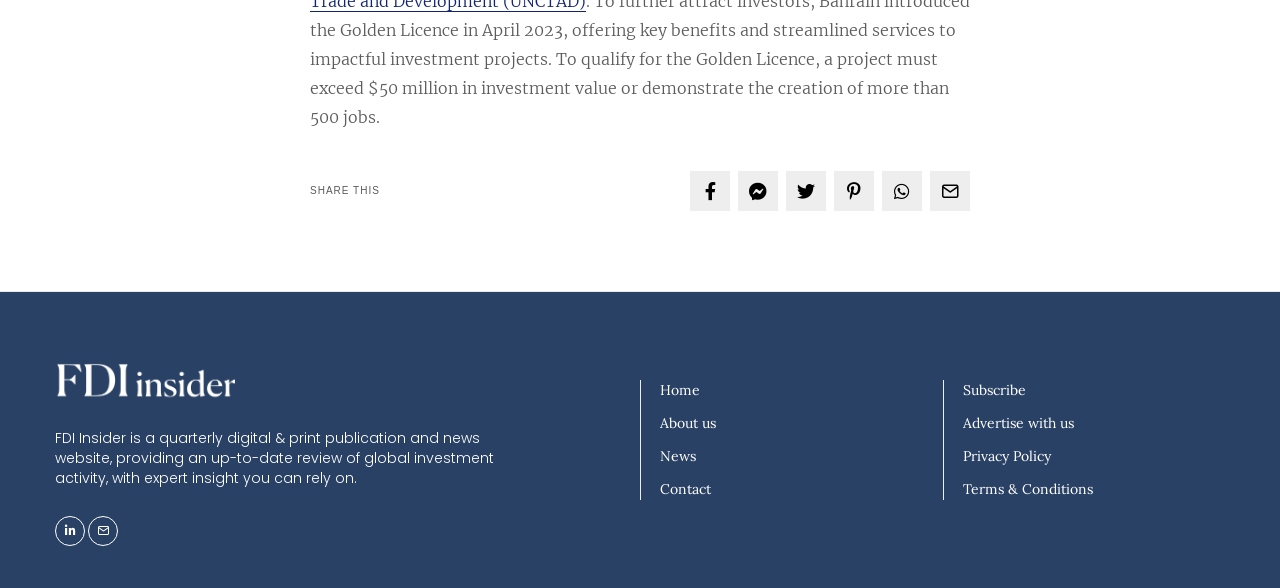Please find the bounding box coordinates of the element's region to be clicked to carry out this instruction: "Go to the Home page".

None